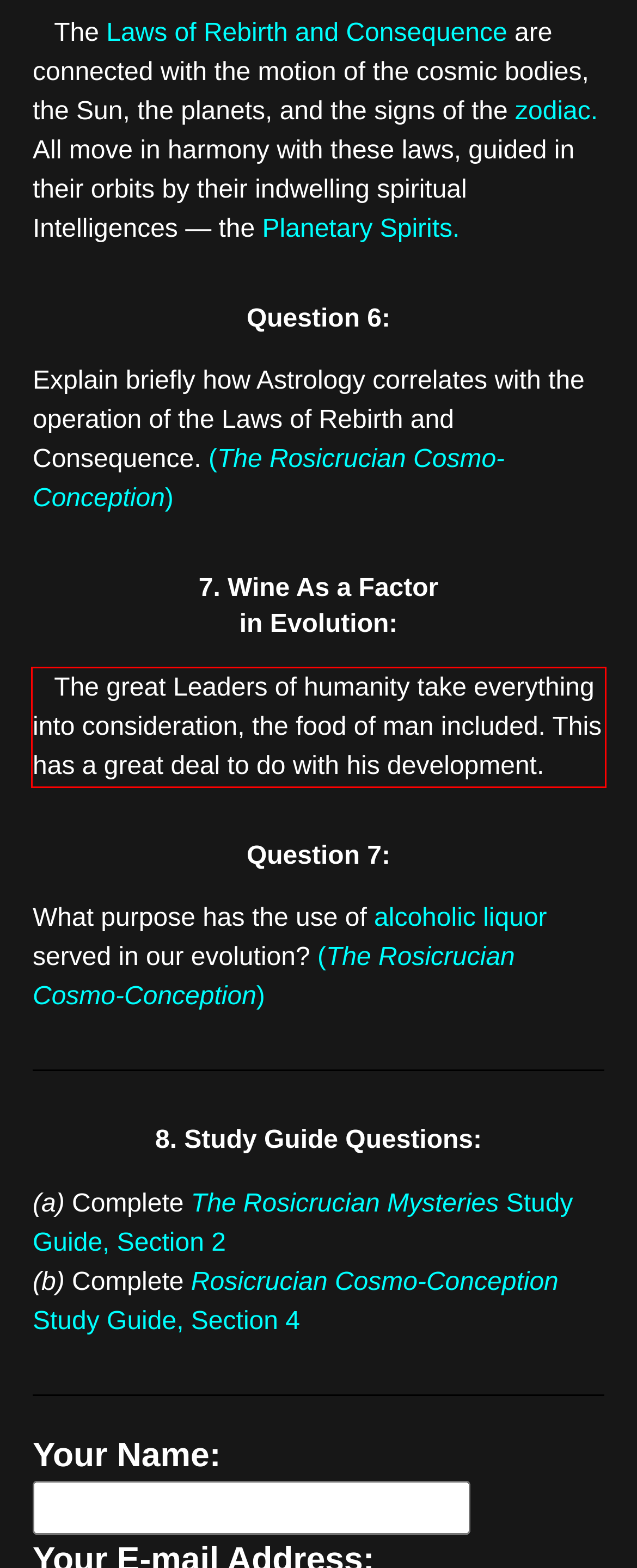Please look at the webpage screenshot and extract the text enclosed by the red bounding box.

The great Leaders of humanity take everything into consideration, the food of man included. This has a great deal to do with his development.